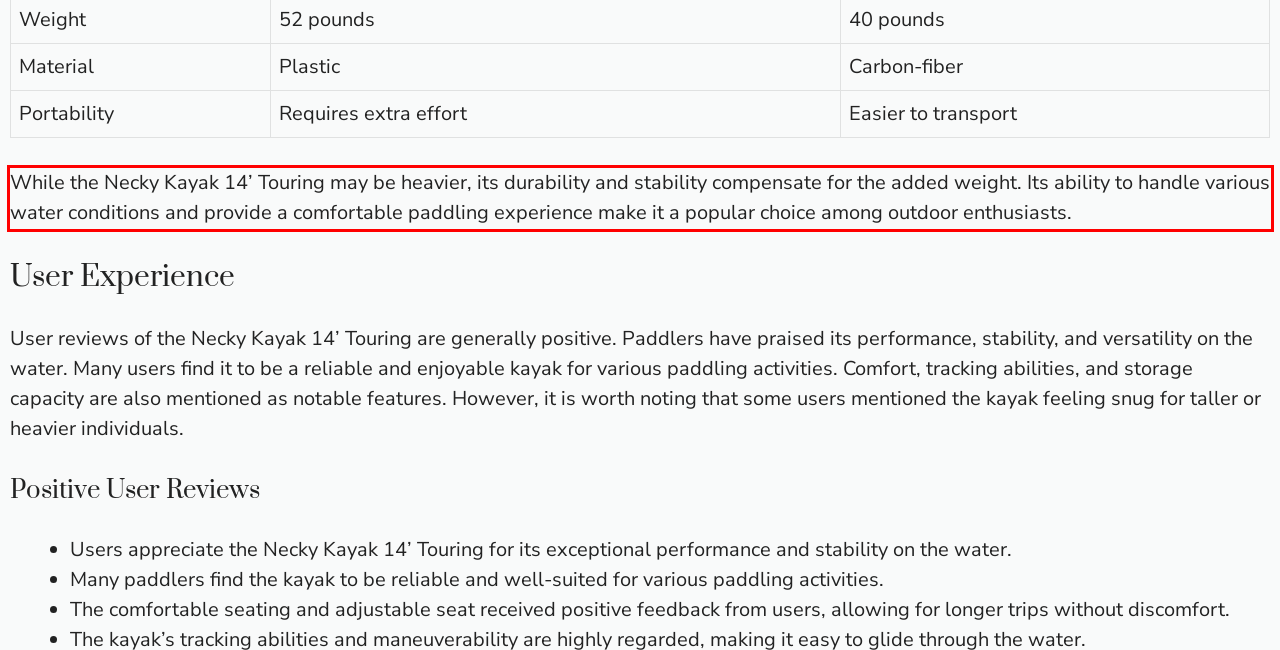With the provided screenshot of a webpage, locate the red bounding box and perform OCR to extract the text content inside it.

While the Necky Kayak 14’ Touring may be heavier, its durability and stability compensate for the added weight. Its ability to handle various water conditions and provide a comfortable paddling experience make it a popular choice among outdoor enthusiasts.